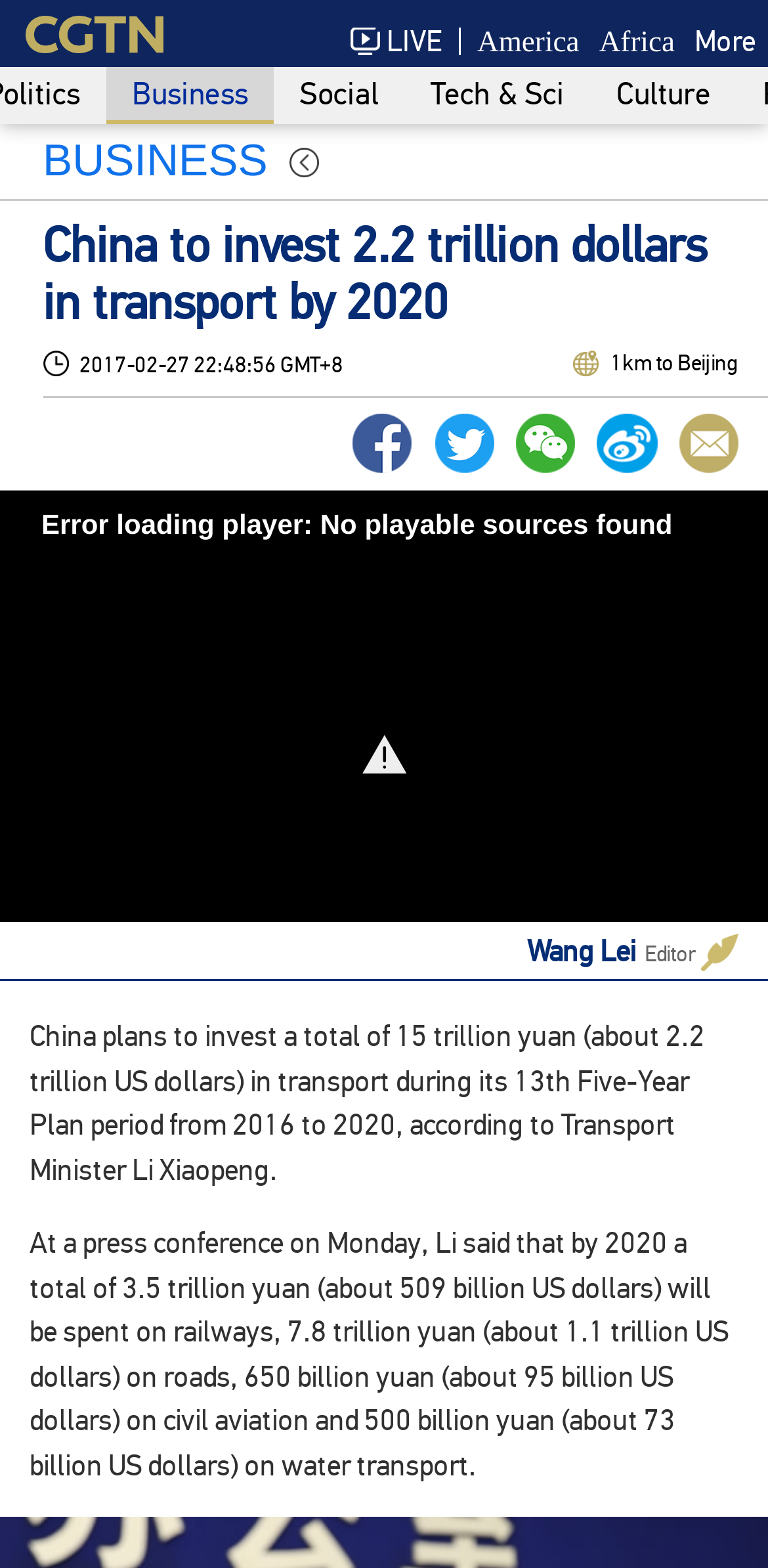Refer to the image and offer a detailed explanation in response to the question: What is the time period of China's 13th Five-Year Plan?

According to the article, China plans to invest a total of 15 trillion yuan (about 2.2 trillion US dollars) in transport during its 13th Five-Year Plan period from 2016 to 2020.